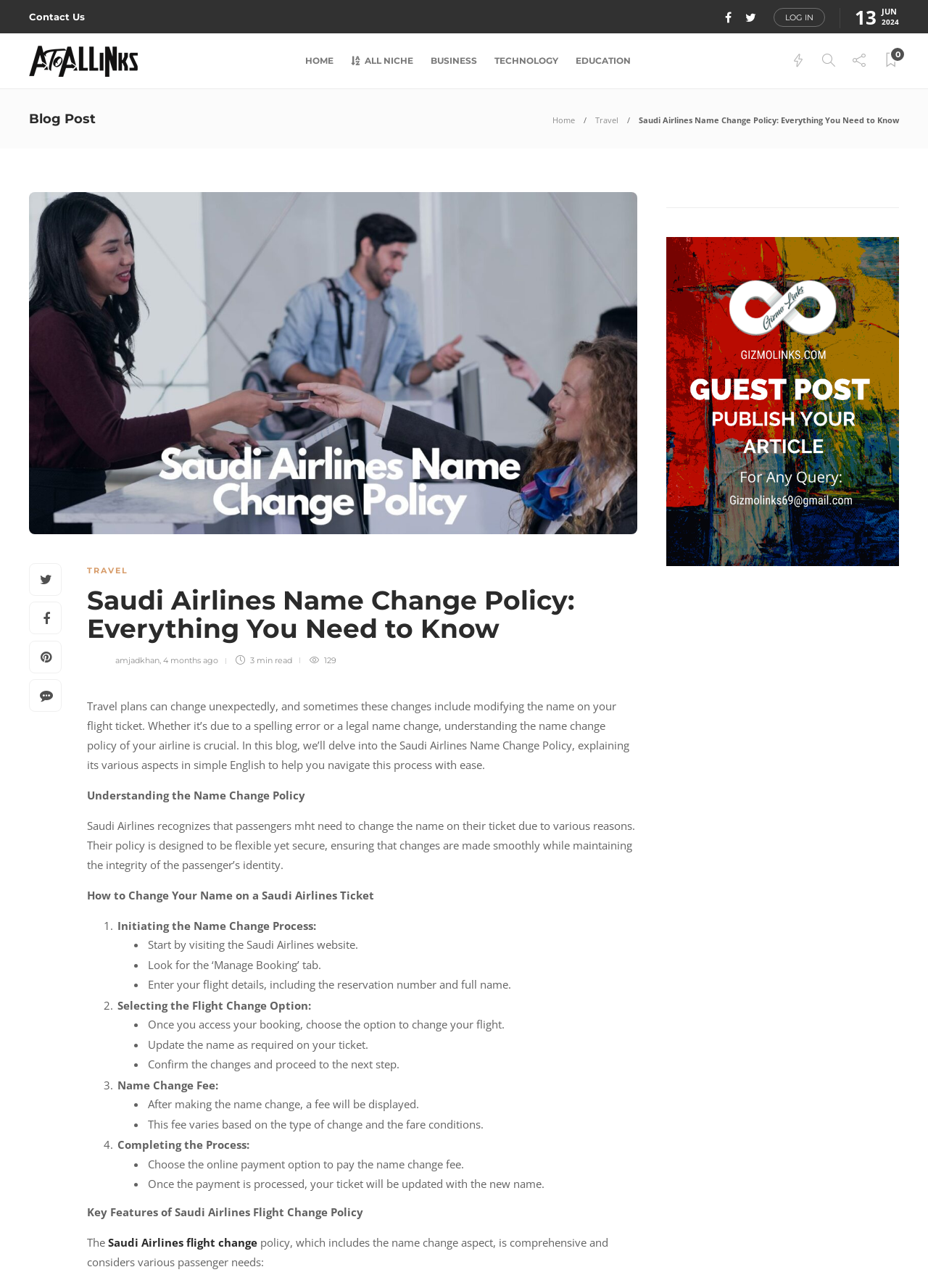Locate the bounding box of the UI element defined by this description: "Log in". The coordinates should be given as four float numbers between 0 and 1, formatted as [left, top, right, bottom].

[0.834, 0.006, 0.889, 0.021]